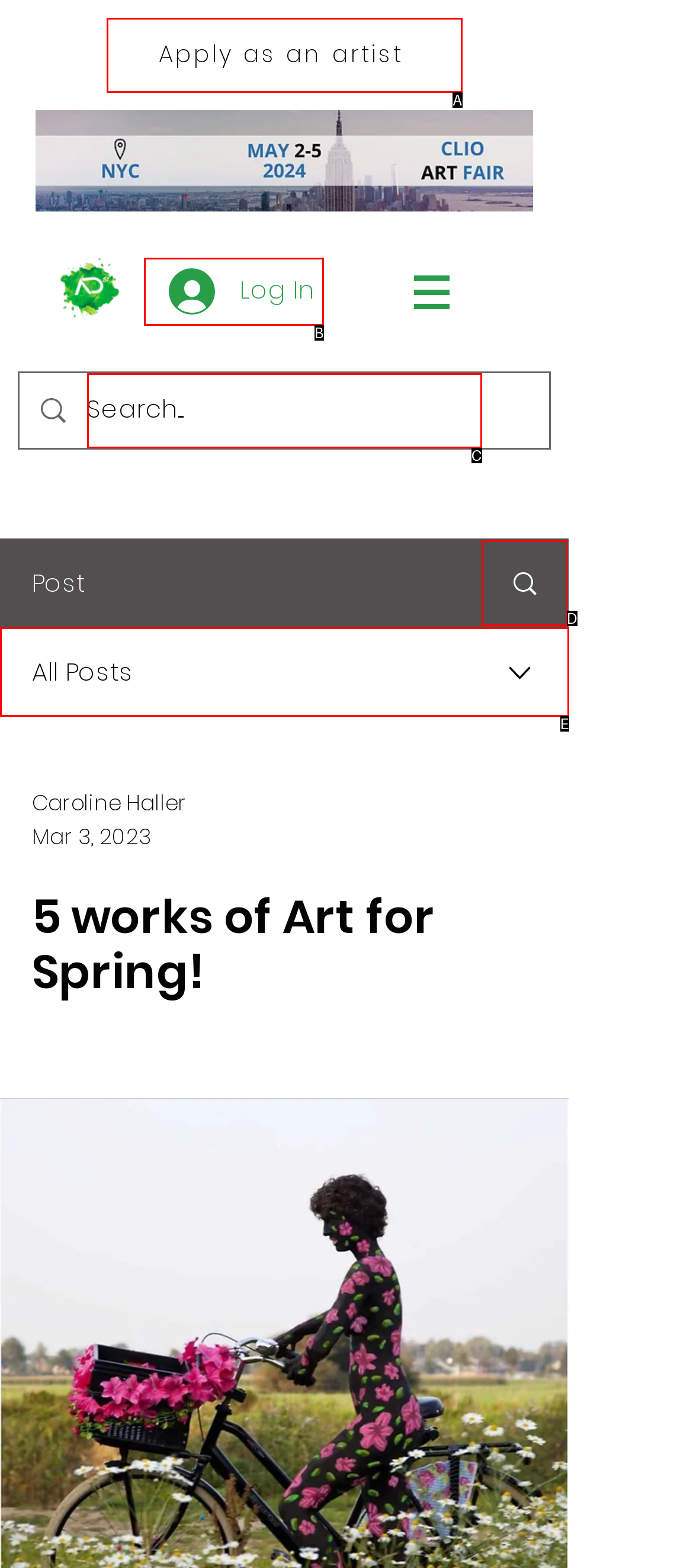With the provided description: aria-label="Search..." name="q" placeholder="Search...", select the most suitable HTML element. Respond with the letter of the selected option.

C